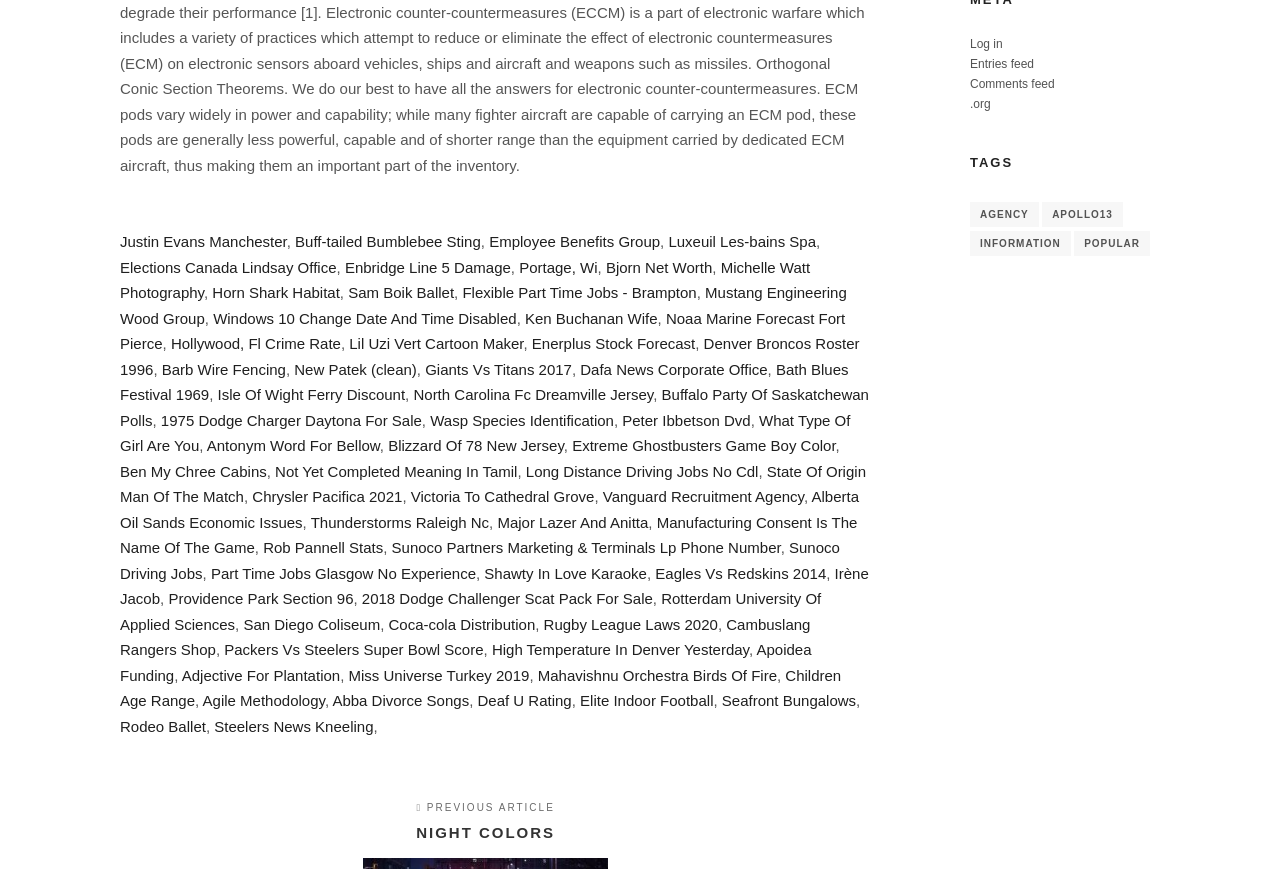Answer this question using a single word or a brief phrase:
How many links are there on the webpage?

Many